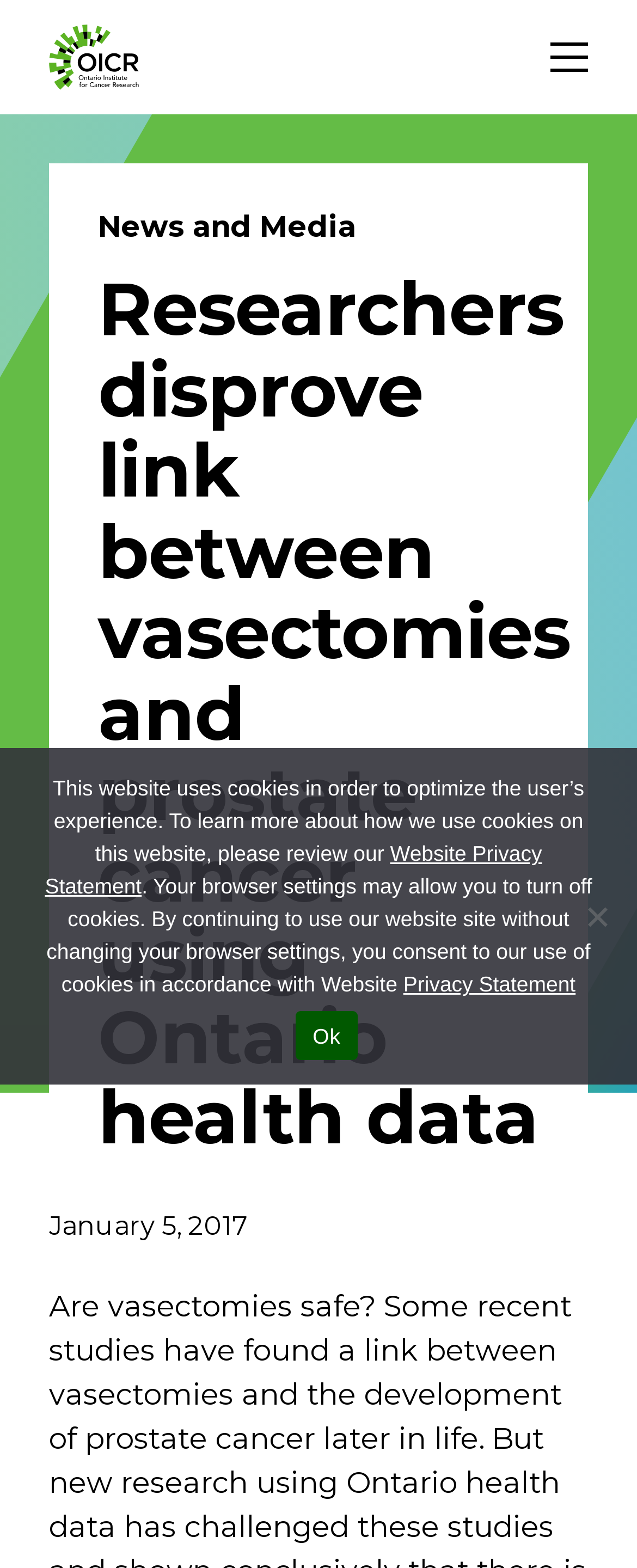Calculate the bounding box coordinates of the UI element given the description: "alt="Ontario Institute for Cancer Research"".

[0.077, 0.016, 0.218, 0.057]